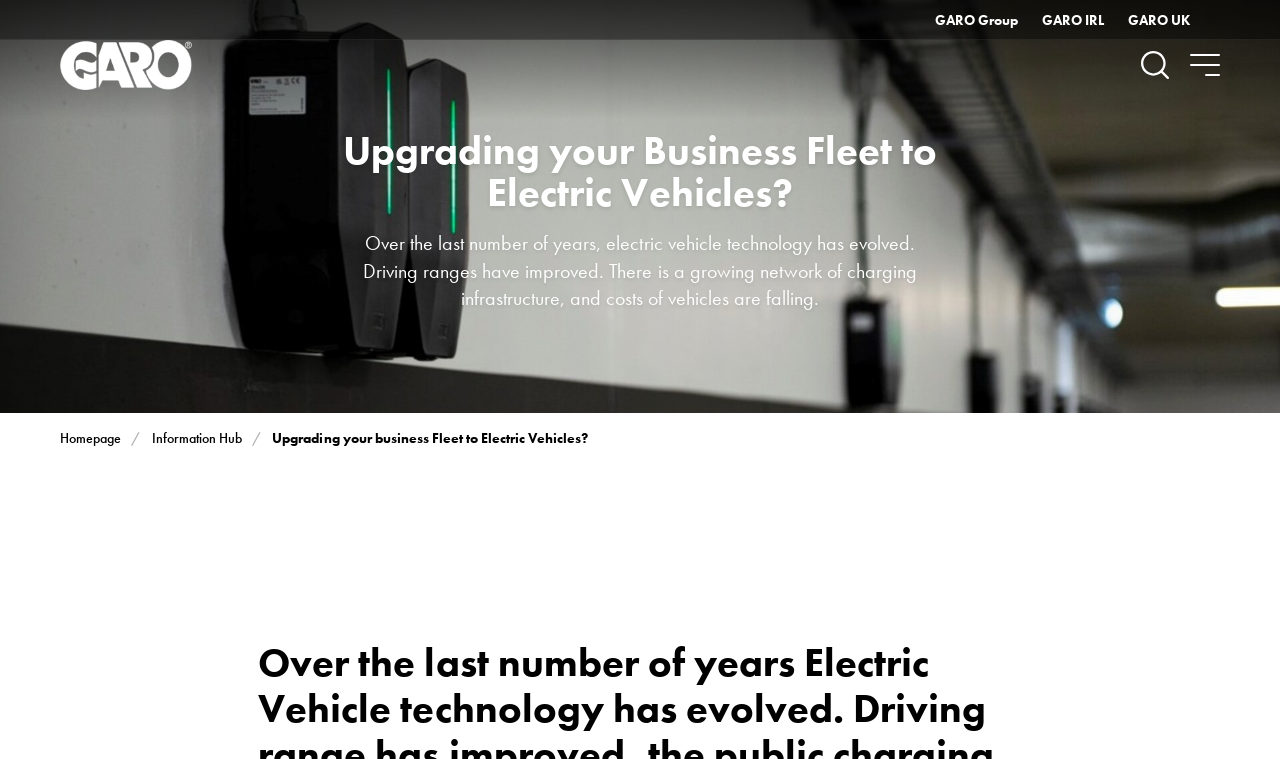Deliver a detailed narrative of the webpage's visual and textual elements.

The webpage is about upgrading business fleets to electric vehicles, specifically provided by GARO Electric Limited. At the top, there are three links to GARO Group, GARO IRL, and GARO UK, aligned horizontally. Below these links, there is a logo of GARO Electric Limited, accompanied by a link to the company's homepage. 

On the top right, there is a search bar with a search button. Next to the search bar, there is a navigation toggle button. 

On the left side of the page, there is a vertical menu with multiple links, including Charging Stations, Entity, Entity Pro, GARO Connect App, and several types of charging options. 

In the main content area, there is a heading that matches the title of the webpage, "Upgrading your Business Fleet to Electric Vehicles?". Below the heading, there is a paragraph of text that discusses the evolution of electric vehicle technology, including improvements in driving ranges, growing charging infrastructure, and decreasing vehicle costs.